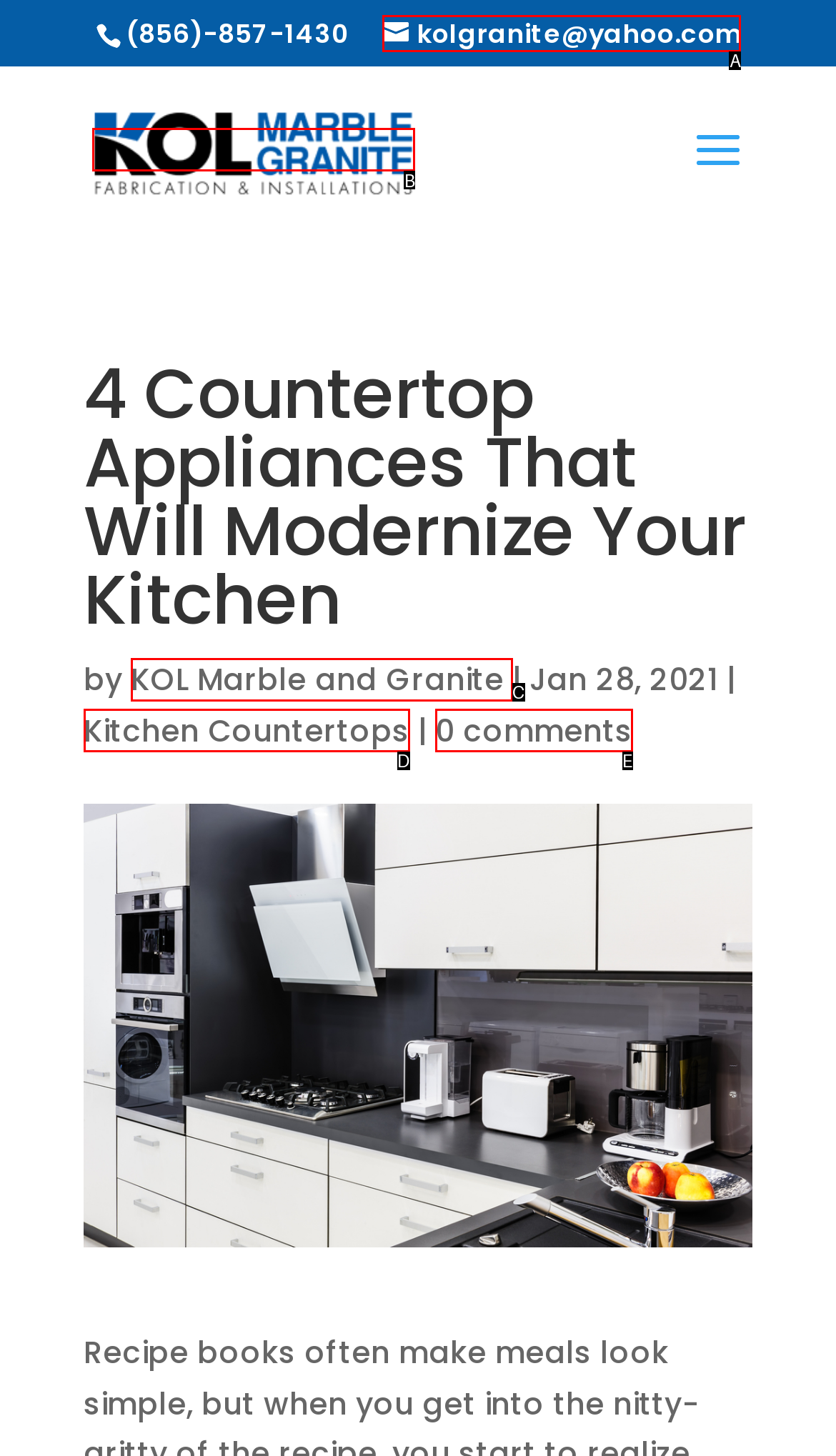Select the option that fits this description: 0 comments
Answer with the corresponding letter directly.

E